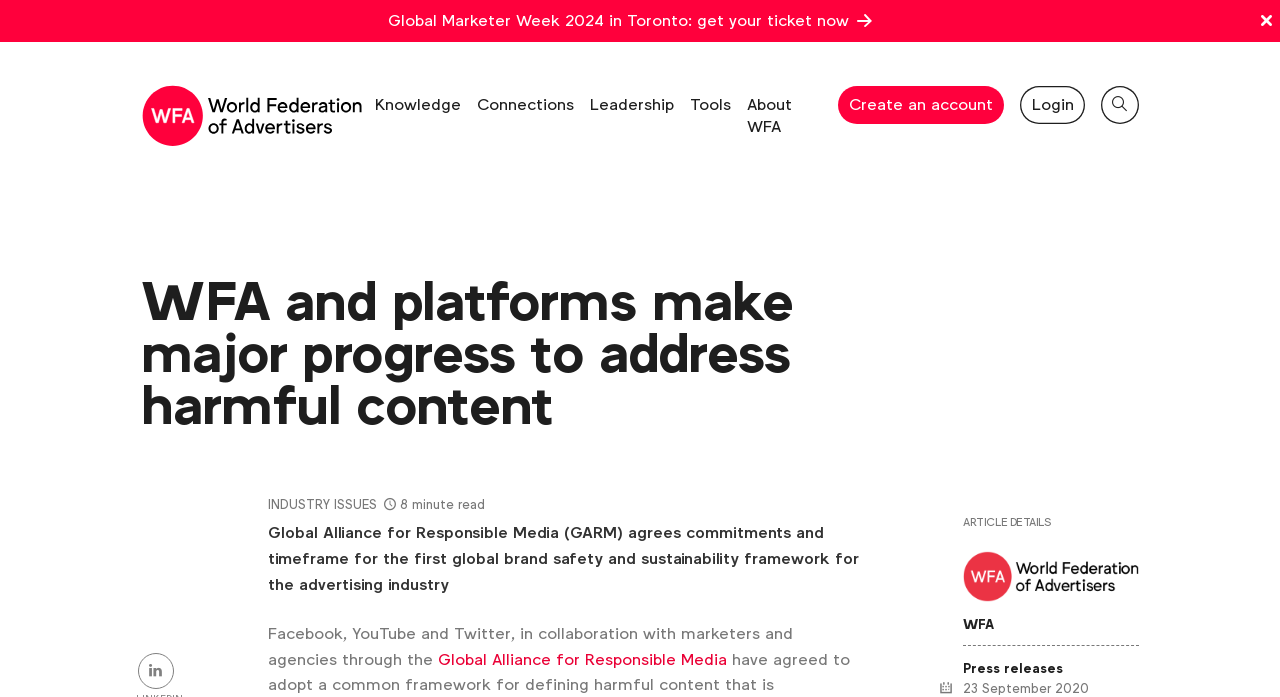Please locate the bounding box coordinates of the element that needs to be clicked to achieve the following instruction: "Create an account". The coordinates should be four float numbers between 0 and 1, i.e., [left, top, right, bottom].

[0.655, 0.123, 0.785, 0.178]